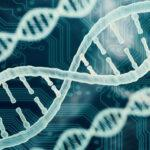Respond to the following query with just one word or a short phrase: 
What is the significance of the DNA strands in the image?

Symbol of genetic research